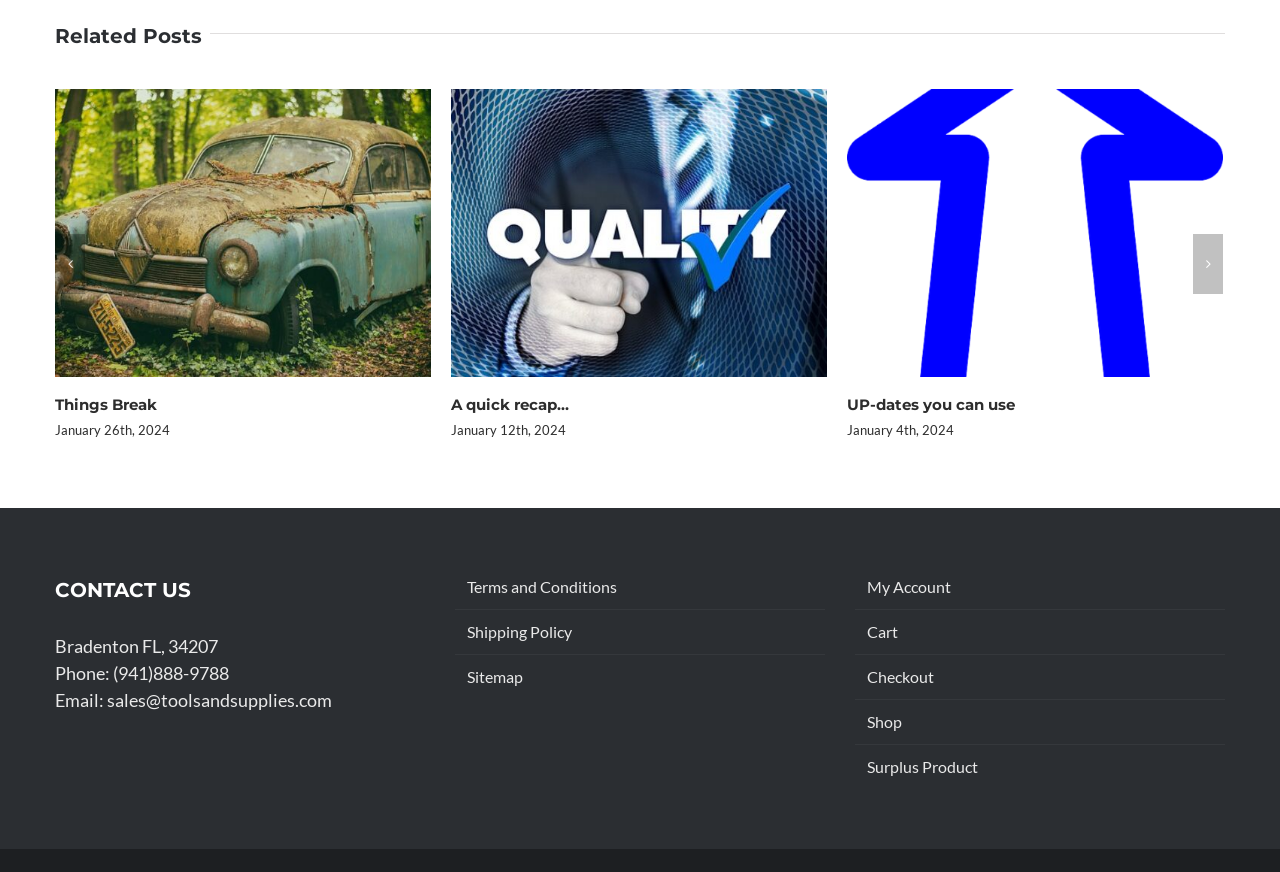What is the phone number listed in the contact information?
Provide a fully detailed and comprehensive answer to the question.

The phone number is obtained from the StaticText element with text 'Phone: (941)888-9788' and bounding box coordinates [0.043, 0.759, 0.179, 0.784].